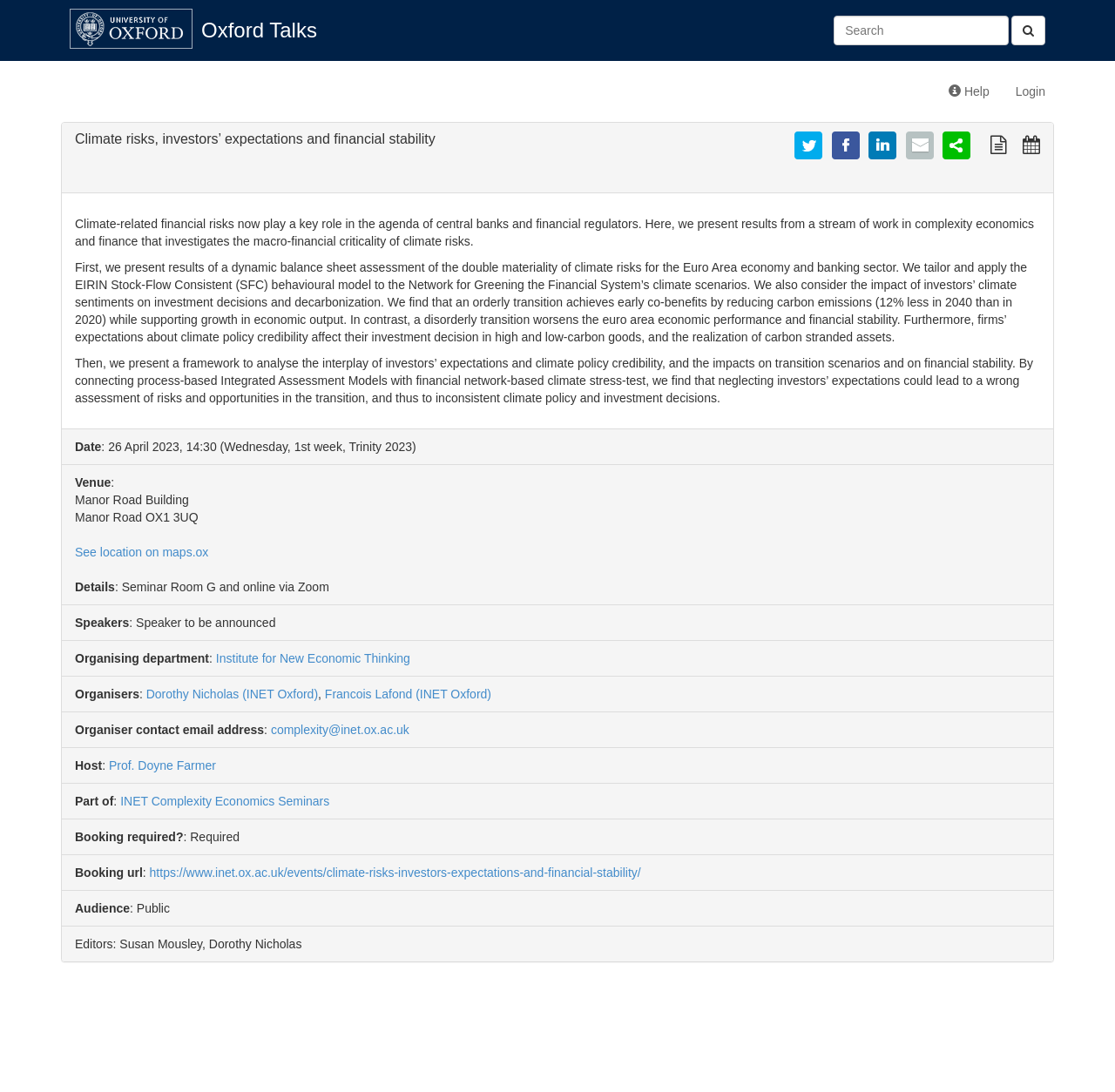Given the description of the UI element: "Home Page", predict the bounding box coordinates in the form of [left, top, right, bottom], with each value being a float between 0 and 1.

None